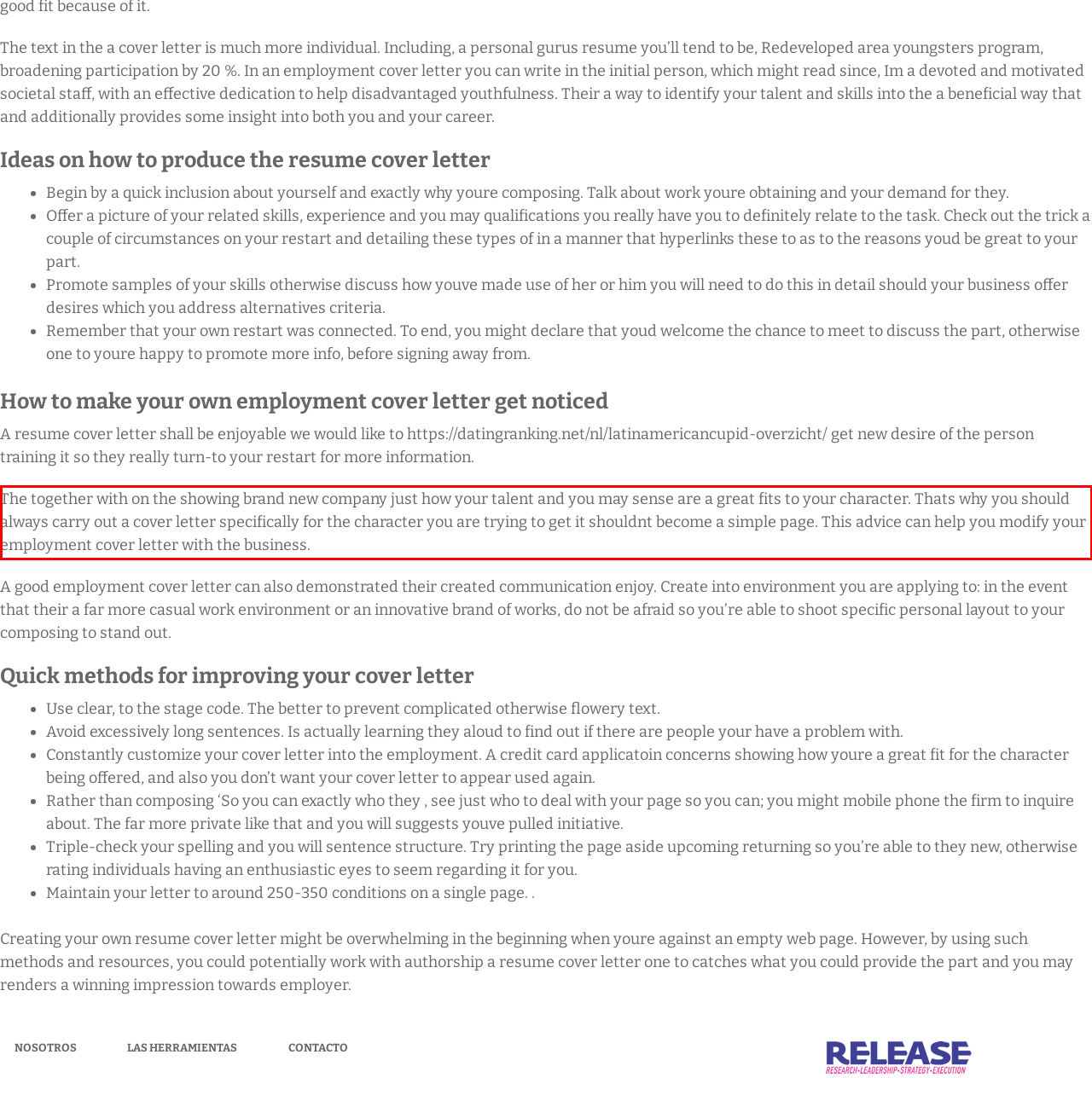Within the provided webpage screenshot, find the red rectangle bounding box and perform OCR to obtain the text content.

The together with on the showing brand new company just how your talent and you may sense are a great fits to your character. Thats why you should always carry out a cover letter specifically for the character you are trying to get it shouldnt become a simple page. This advice can help you modify your employment cover letter with the business.